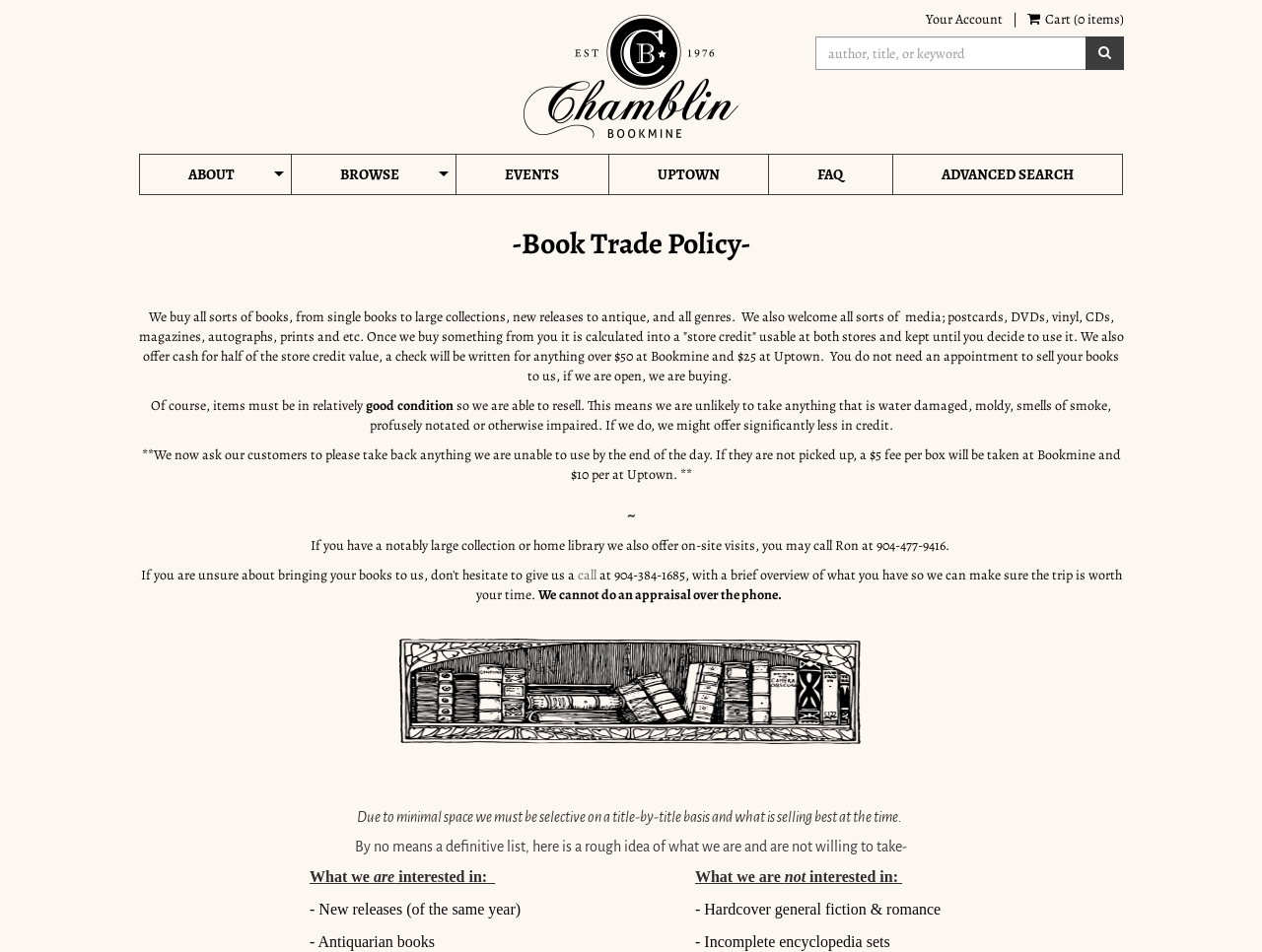Show me the bounding box coordinates of the clickable region to achieve the task as per the instruction: "Go to the 'Your Account' page".

[0.734, 0.01, 0.795, 0.03]